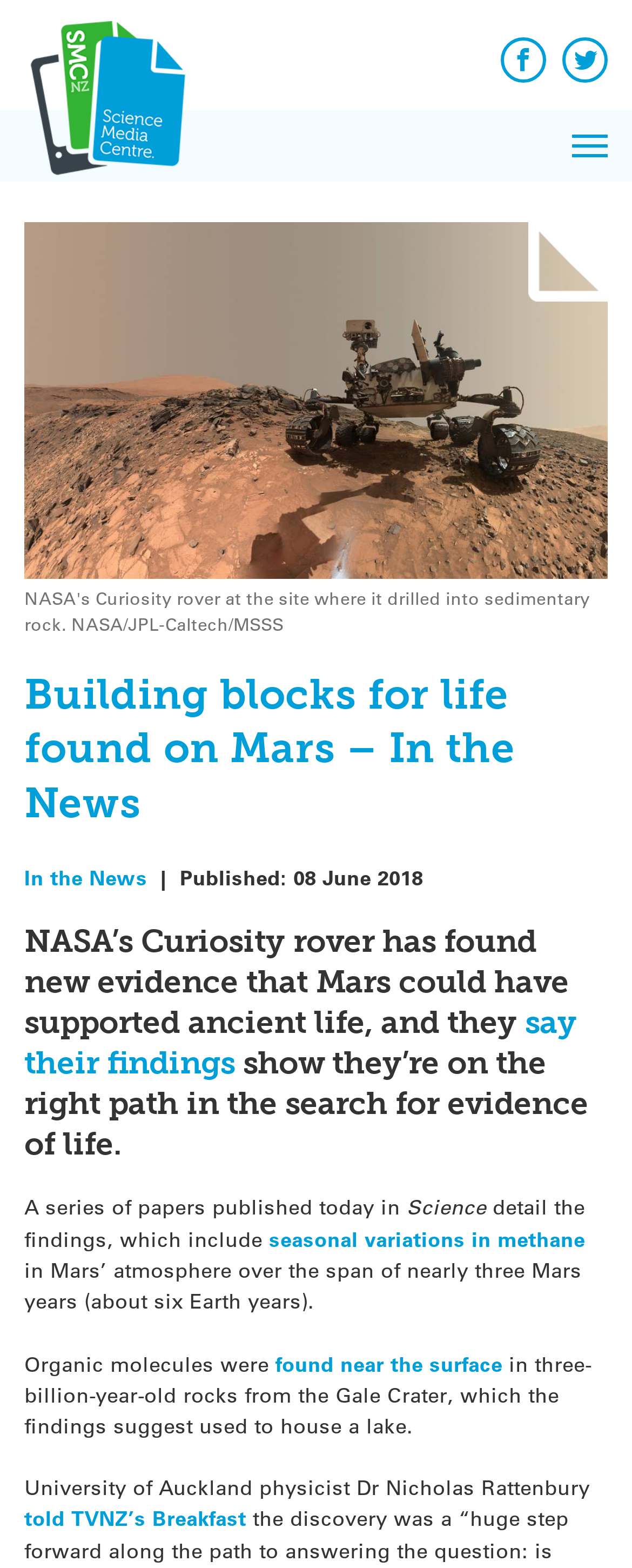Analyze and describe the webpage in a detailed narrative.

The webpage is about NASA's Curiosity rover finding new evidence of ancient life on Mars. At the top left, there is a link to the "Science Media Centre" accompanied by an image with the same name. On the top right, there are social media links to Facebook and Twitter. 

A primary menu button is located at the top right corner, which expands to reveal a section with a figure and a header. The header displays the title "Building blocks for life found on Mars – In the News" with a link to "In the News" and a publication date "08 June 2018". 

Below the header, there is a main article section. The article starts with a heading that summarizes the findings of NASA's Curiosity rover. The text then explains the details of the findings, including seasonal variations in methane and the discovery of organic molecules near the surface in three-billion-year-old rocks from the Gale Crater. 

There are several links within the article, including "say their findings", "seasonal variations in methane", and "found near the surface". The article also quotes University of Auckland physicist Dr. Nicholas Rattenbury, who commented on the findings in an interview with TVNZ's Breakfast. 

On the top right, there is a "Close search overlay" link with a "×" symbol. Below it, there are three checkboxes for filtering content by type: "Expert Reactions", "In the News", and "Reflections on Science".